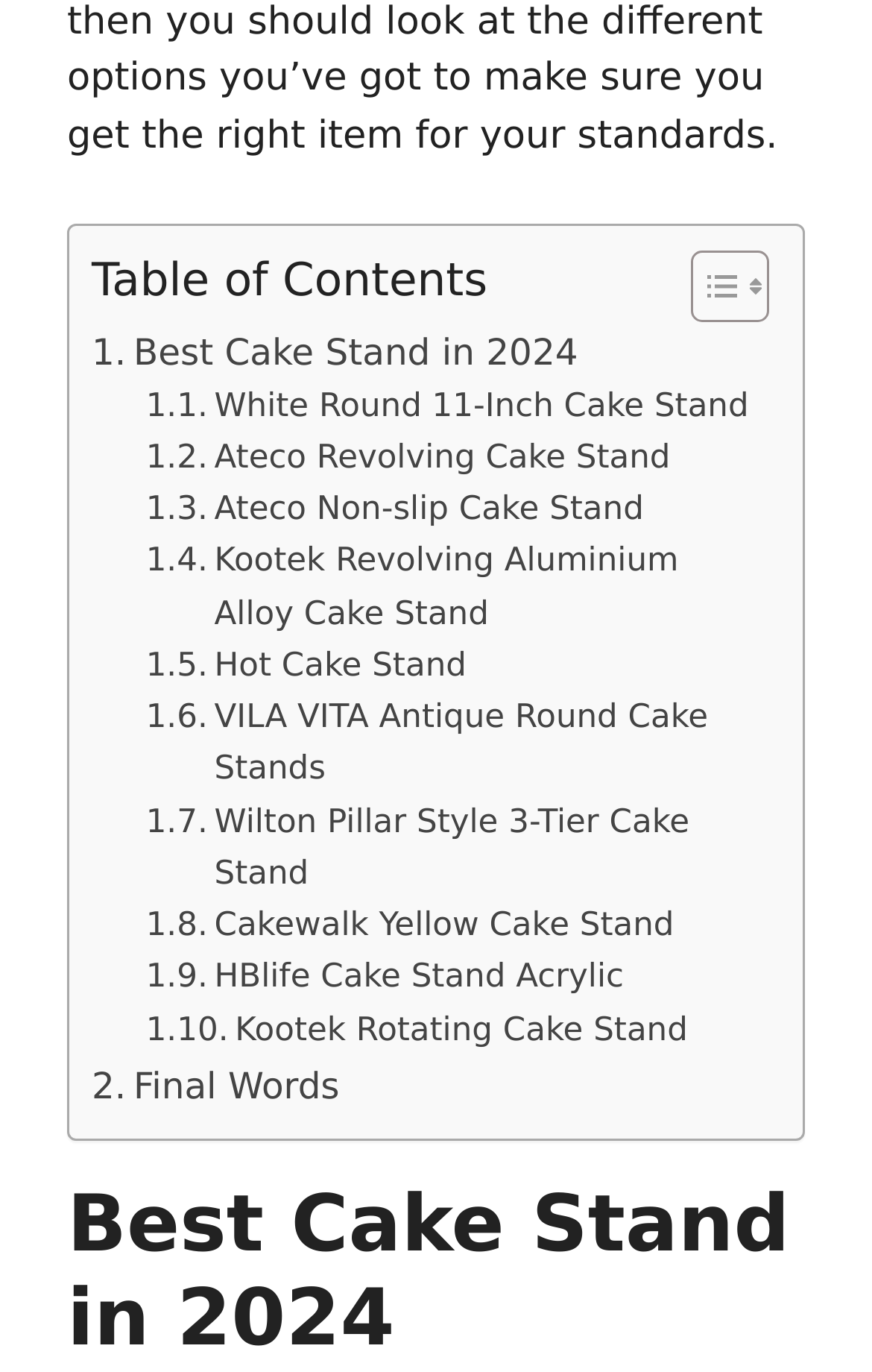Could you highlight the region that needs to be clicked to execute the instruction: "Read Final Words"?

[0.105, 0.771, 0.389, 0.813]